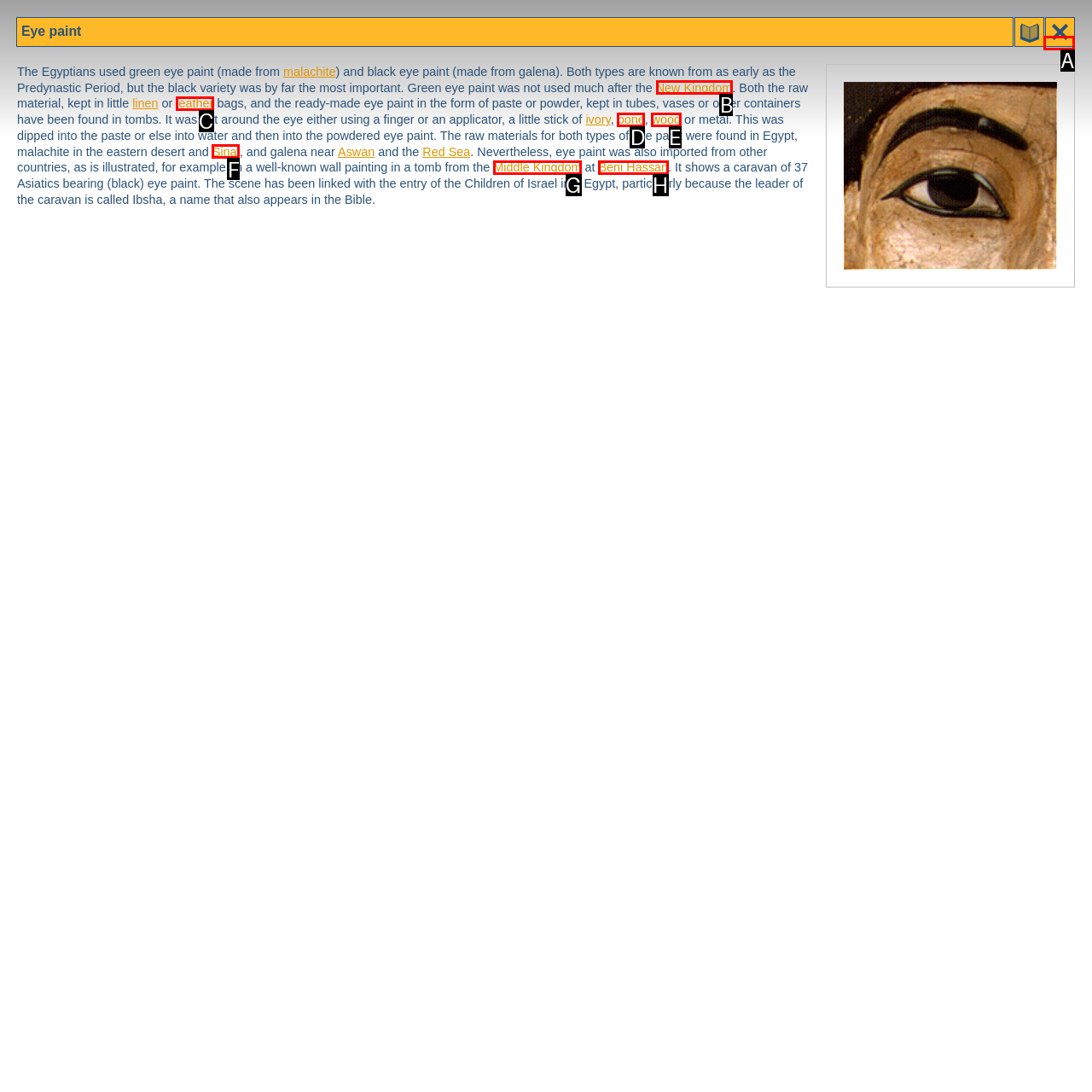Tell me the correct option to click for this task: learn about the New Kingdom
Write down the option's letter from the given choices.

B